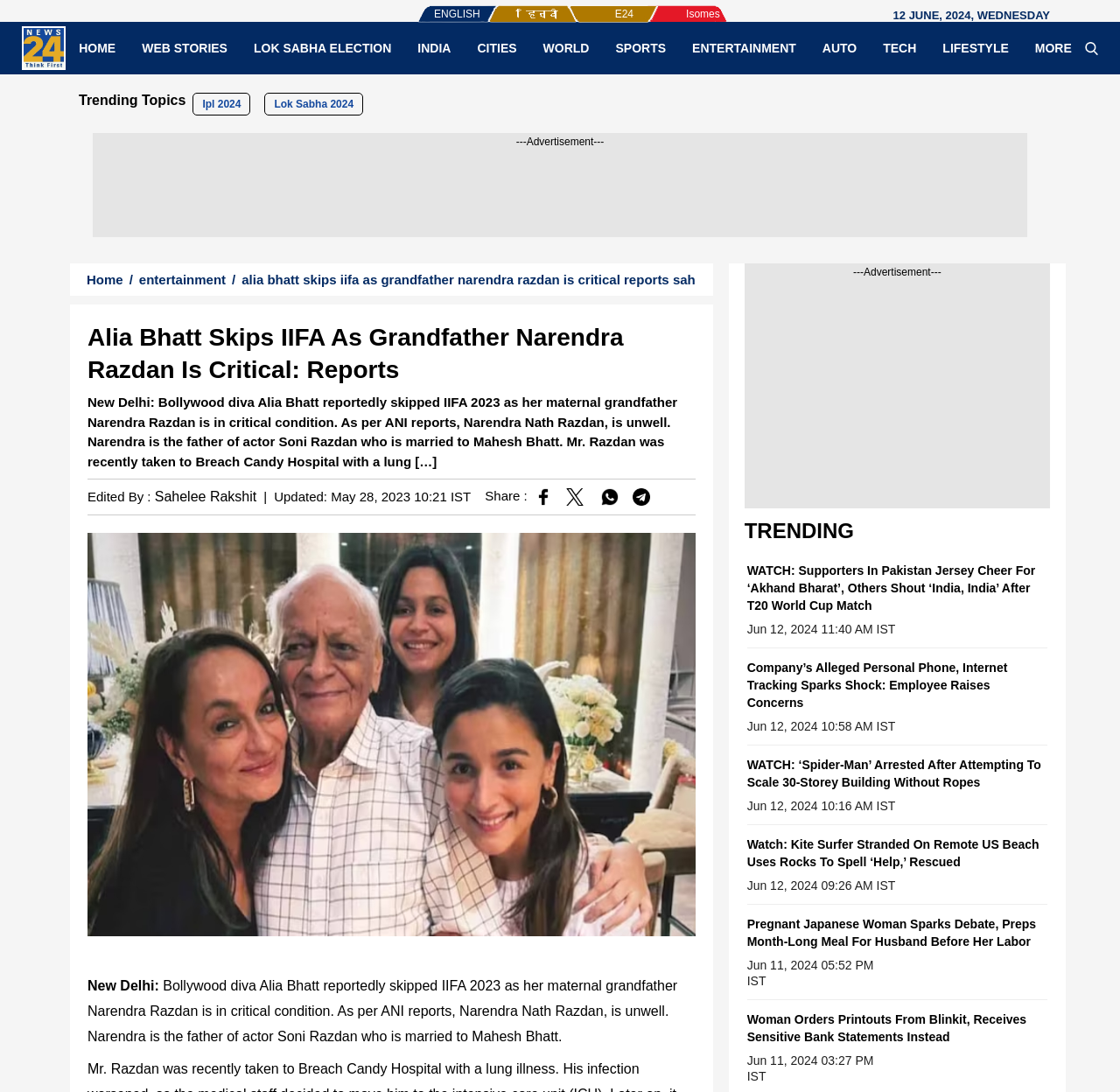Point out the bounding box coordinates of the section to click in order to follow this instruction: "Click on the 'ENTERTAINMENT' link".

[0.606, 0.037, 0.722, 0.051]